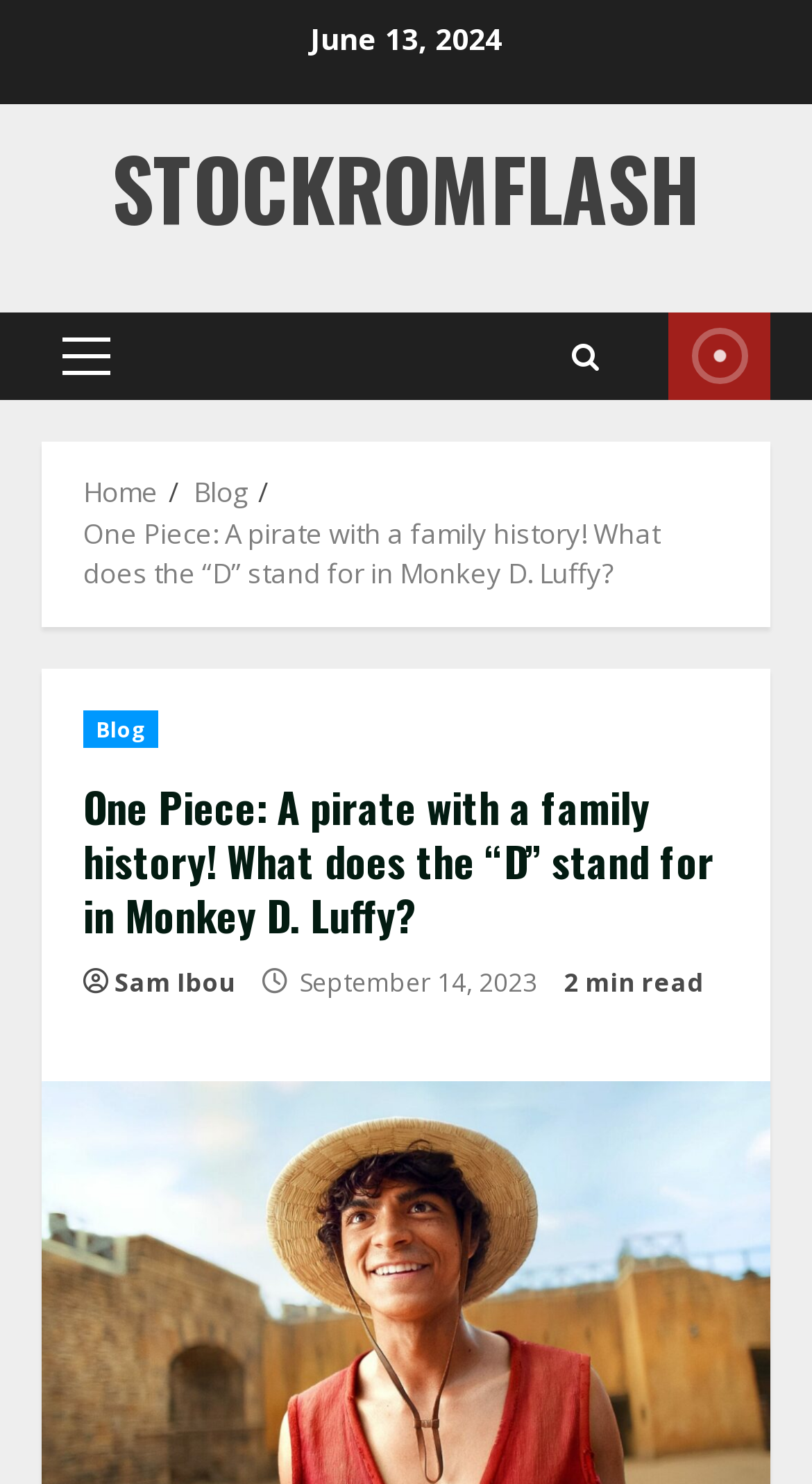Identify the bounding box coordinates of the specific part of the webpage to click to complete this instruction: "Click STOCKROMFLASH".

[0.137, 0.084, 0.863, 0.168]